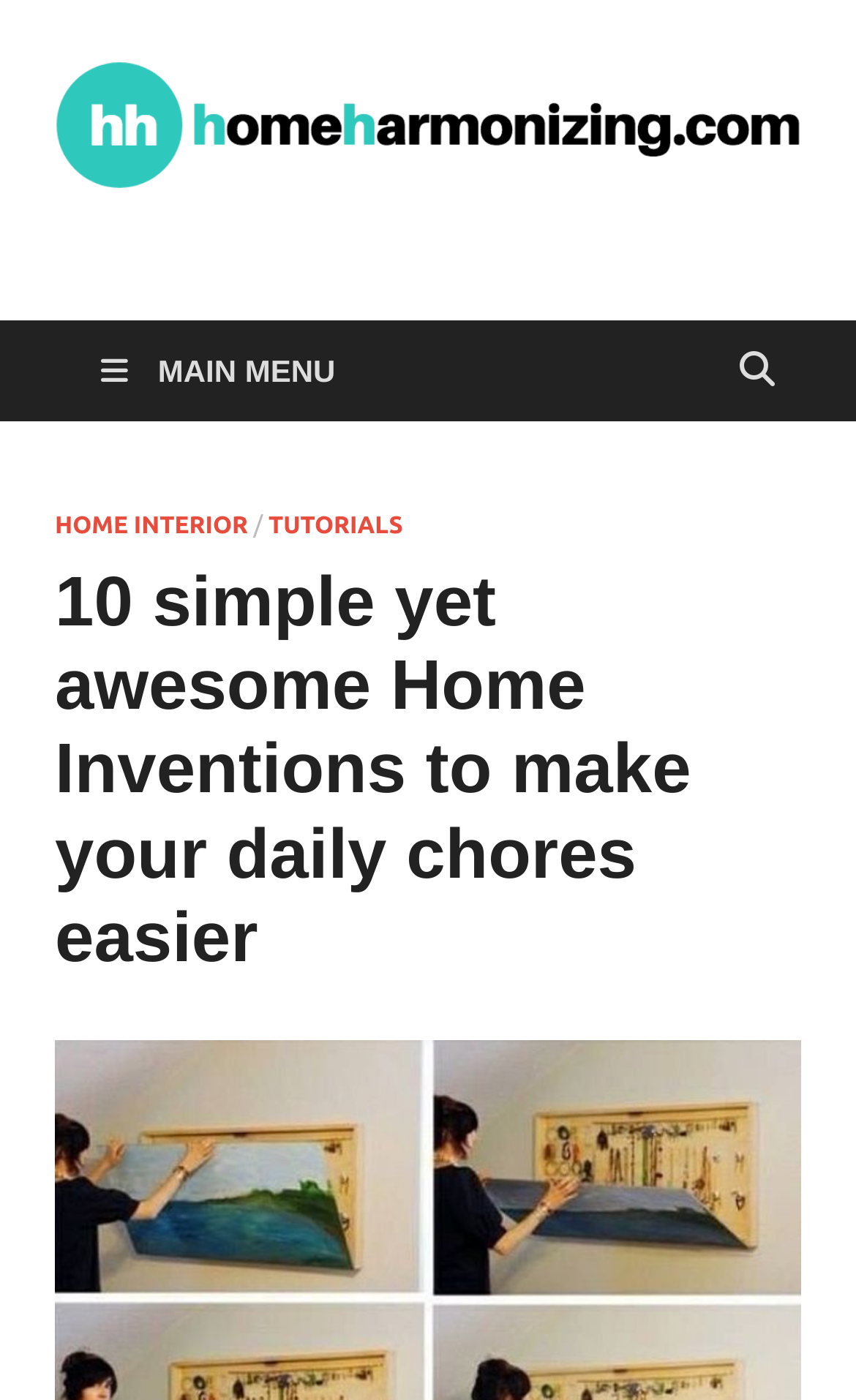Please reply with a single word or brief phrase to the question: 
How many home inventions are listed?

10